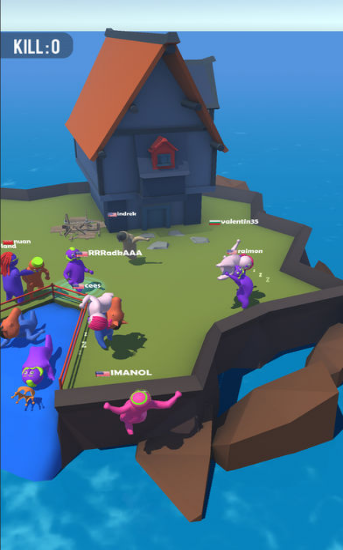Based on the image, provide a detailed response to the question:
What surrounds the island in the image?

The question asks about what surrounds the island in the image. The caption states that 'the idyllic blue ocean surrounds the island', which directly answers the question.